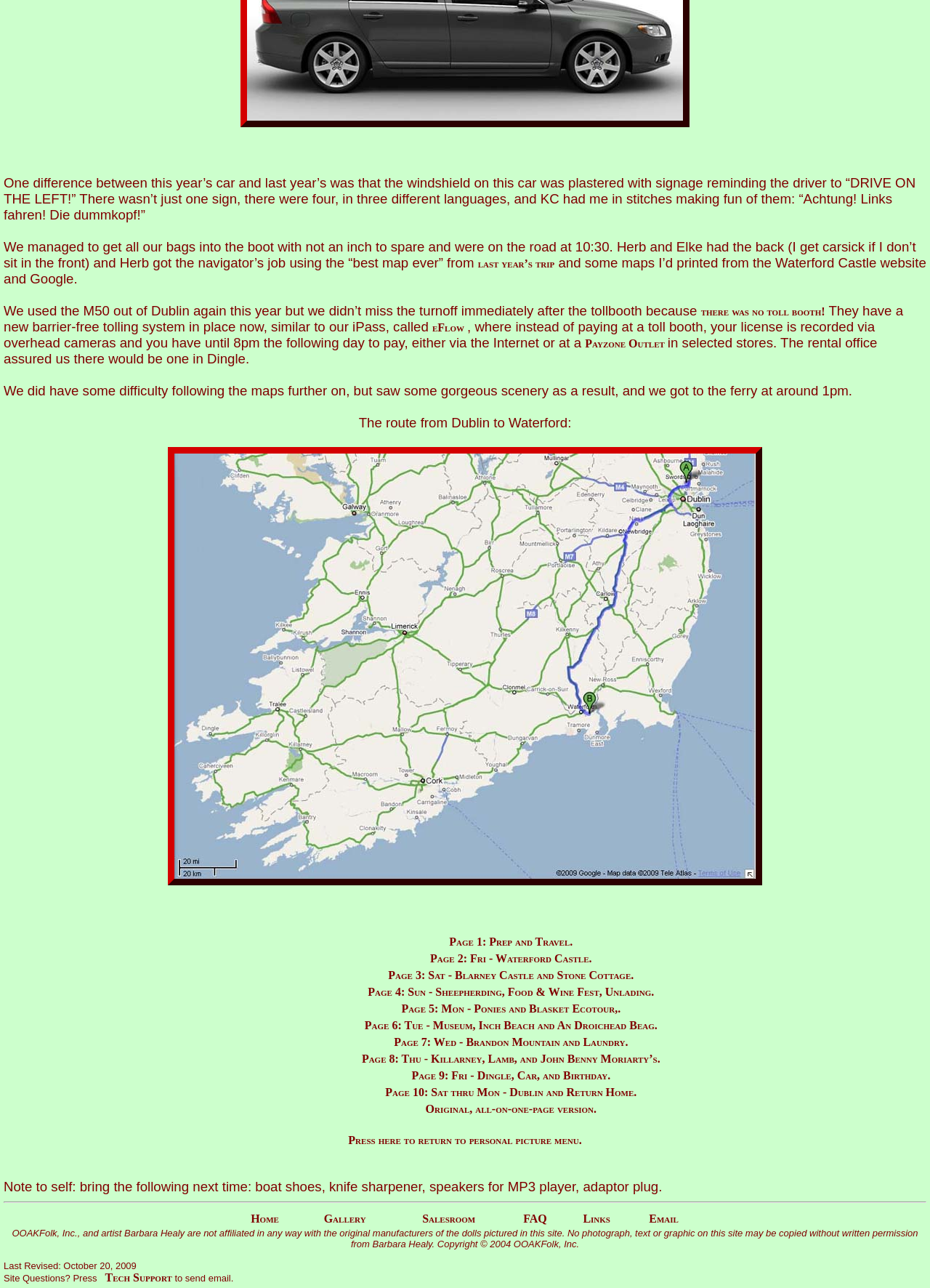What is the author's suggestion for next time?
From the image, provide a succinct answer in one word or a short phrase.

Bring boat shoes, knife sharpener, speakers for MP3 player, adaptor plug